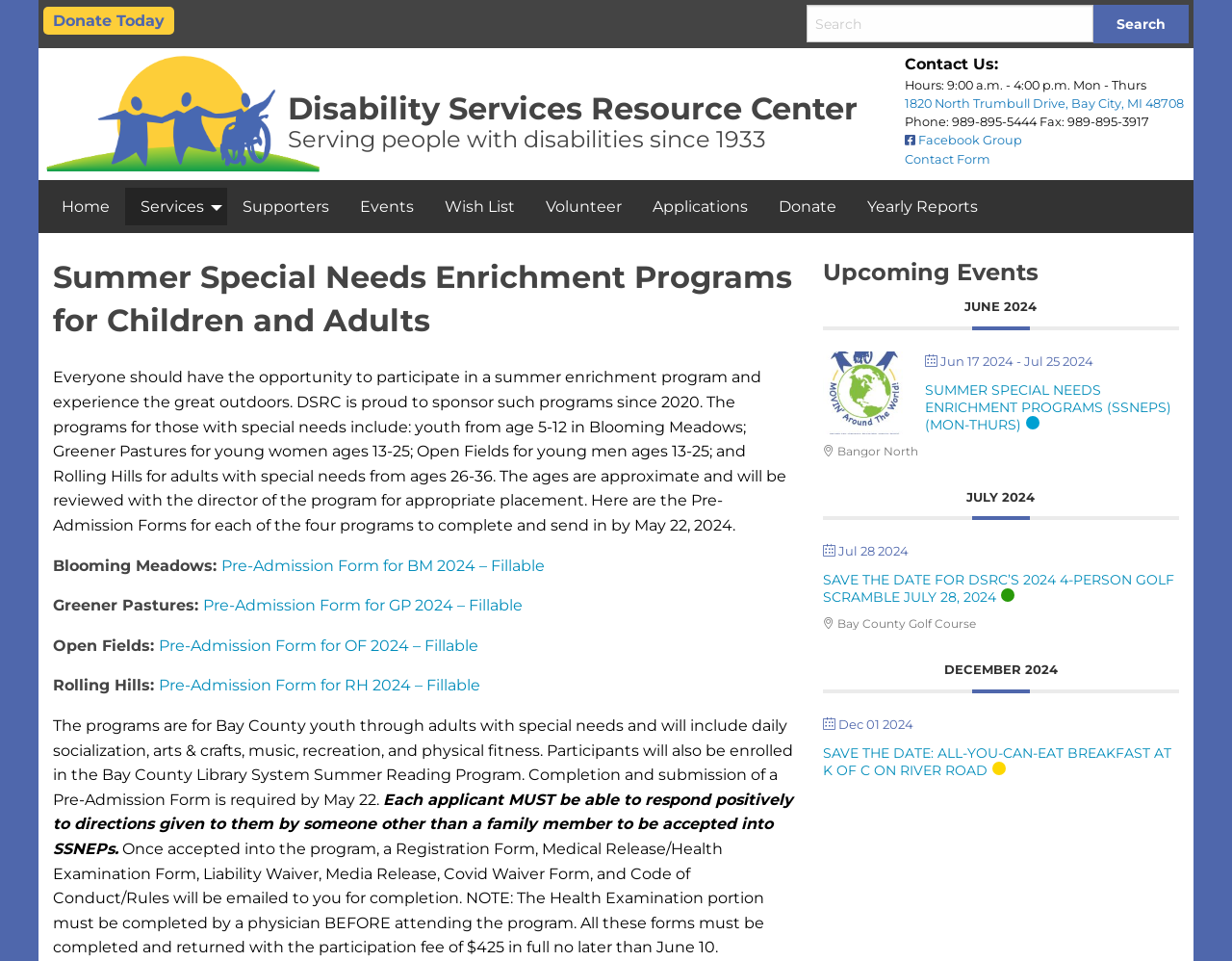Locate the bounding box coordinates of the clickable region necessary to complete the following instruction: "View Pre-Admission Form for Blooming Meadows". Provide the coordinates in the format of four float numbers between 0 and 1, i.e., [left, top, right, bottom].

[0.18, 0.579, 0.442, 0.598]